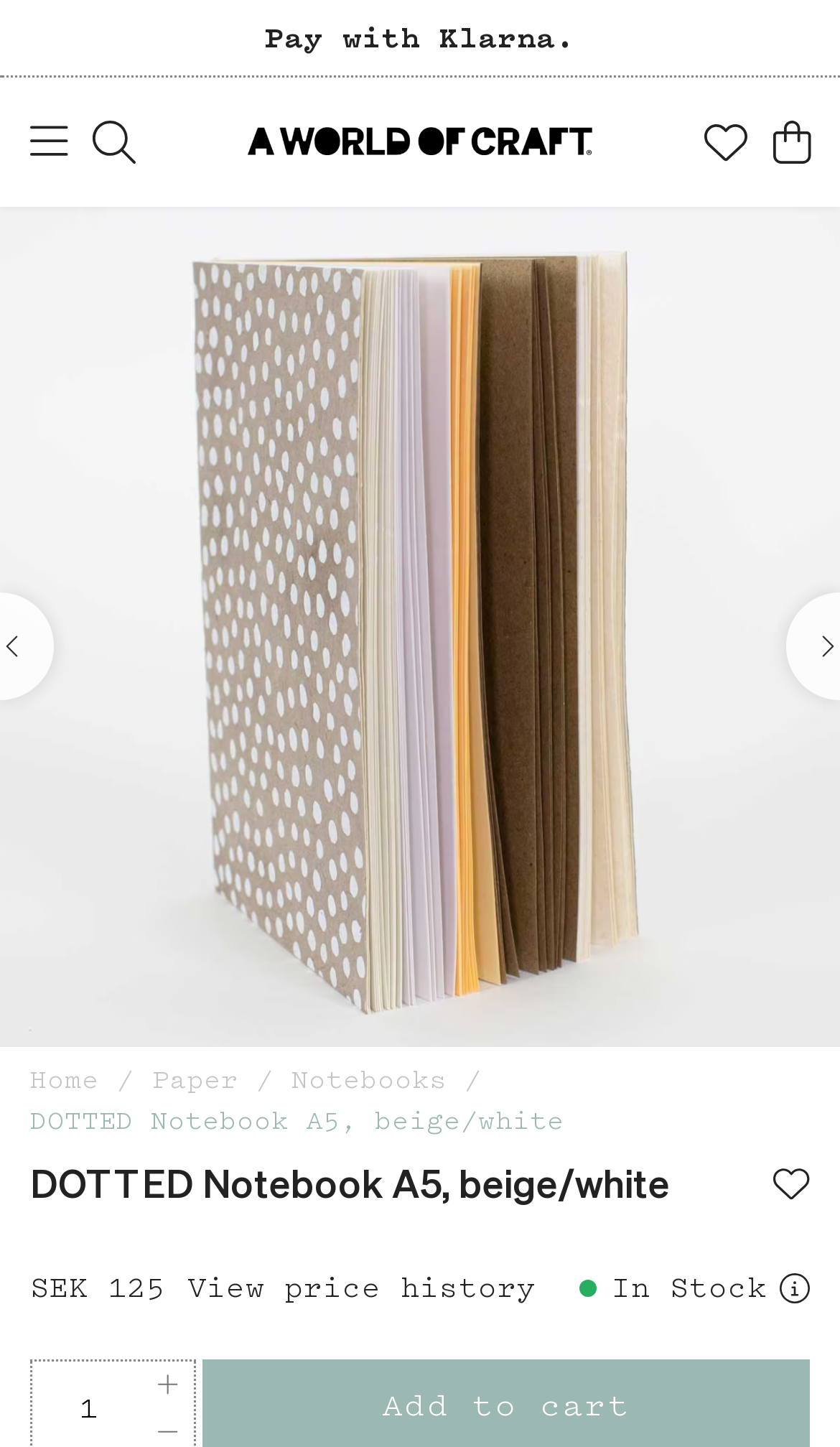For the element described, predict the bounding box coordinates as (top-left x, top-left y, bottom-right x, bottom-right y). All values should be between 0 and 1. Element description: Home

[0.036, 0.737, 0.118, 0.756]